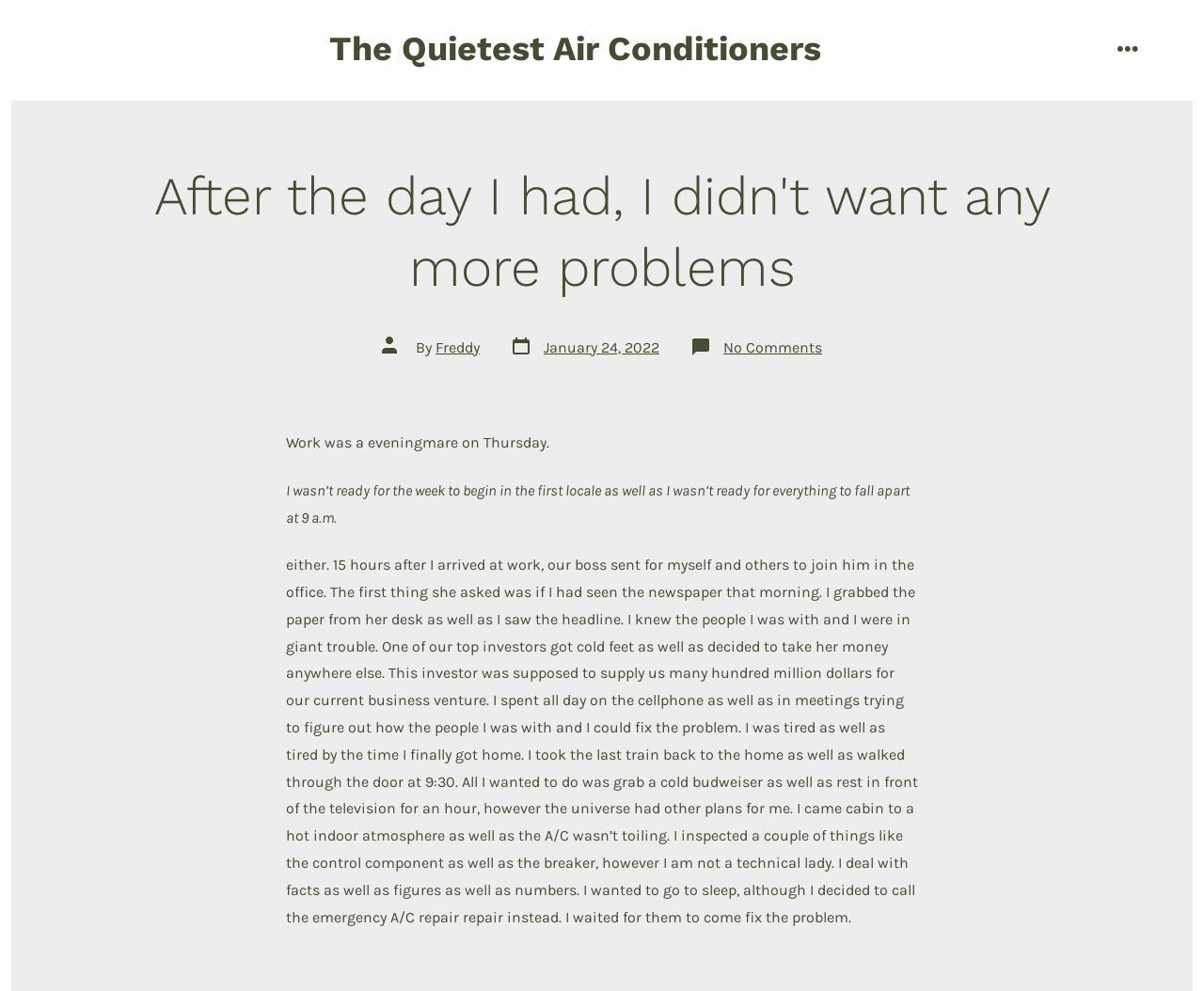What was the author's problem at home? Refer to the image and provide a one-word or short phrase answer.

Air conditioner not working